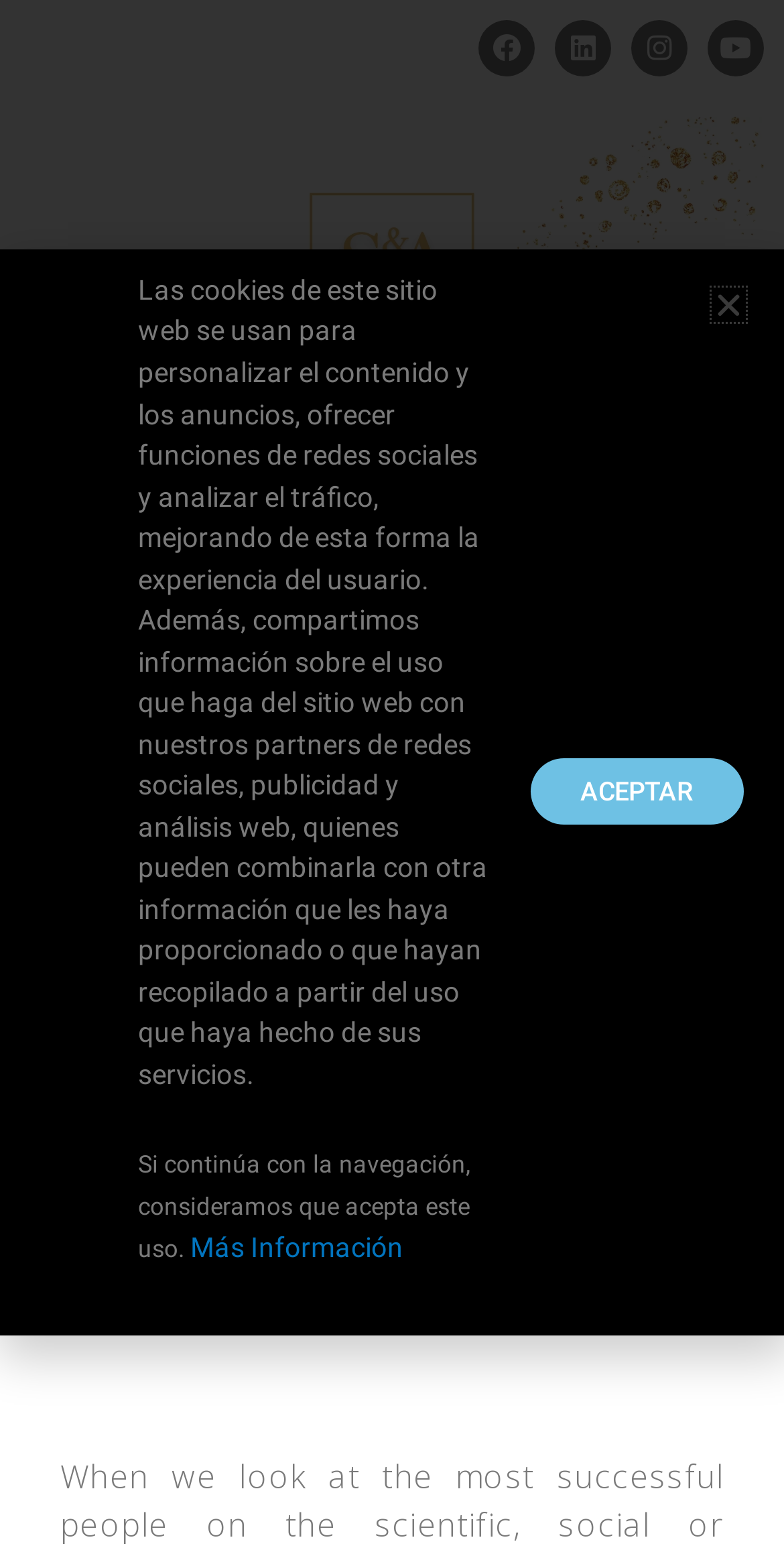Please locate the bounding box coordinates of the region I need to click to follow this instruction: "Open Facebook page".

[0.61, 0.013, 0.682, 0.049]